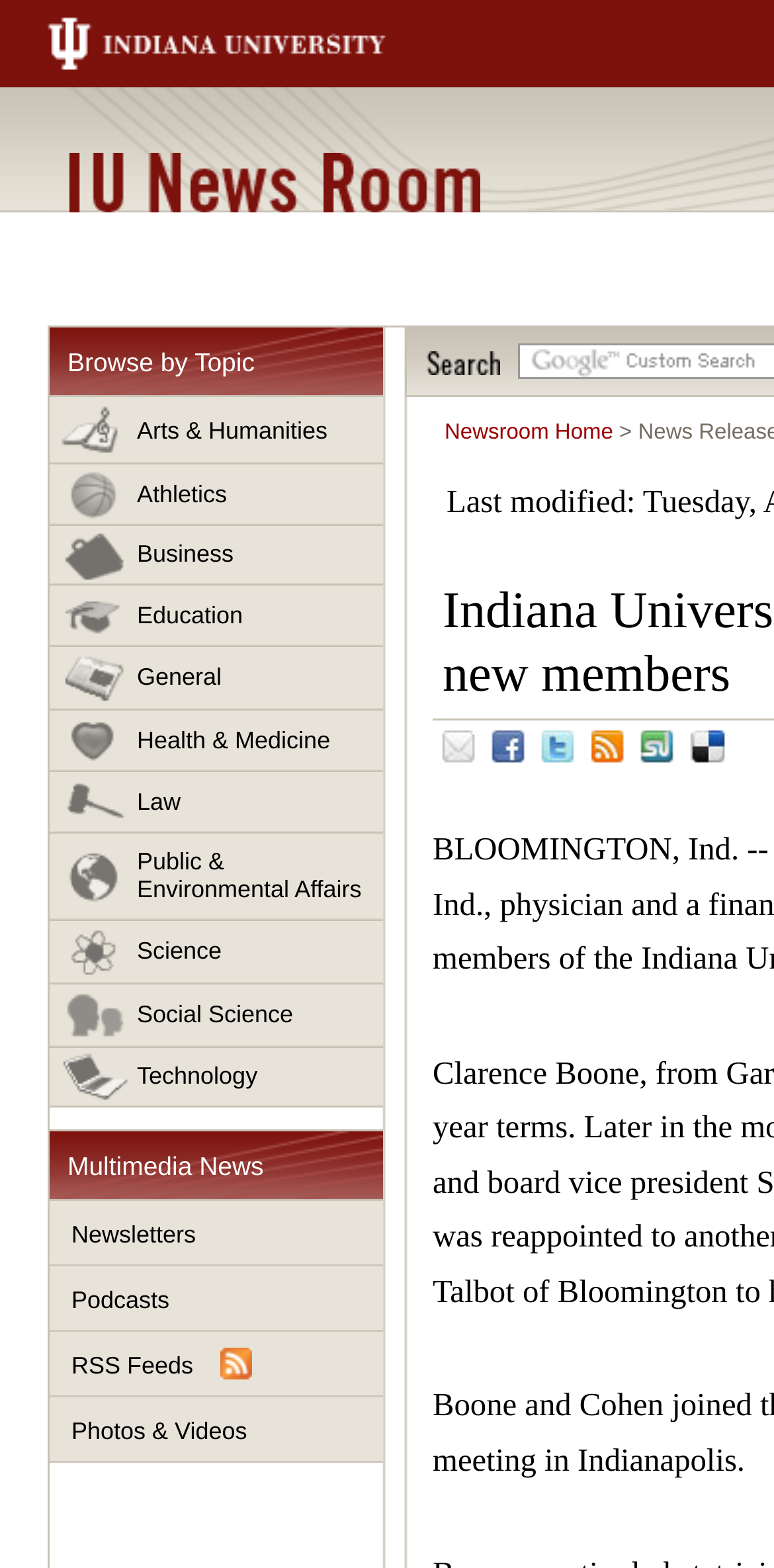How many topics can be browsed? Based on the screenshot, please respond with a single word or phrase.

12